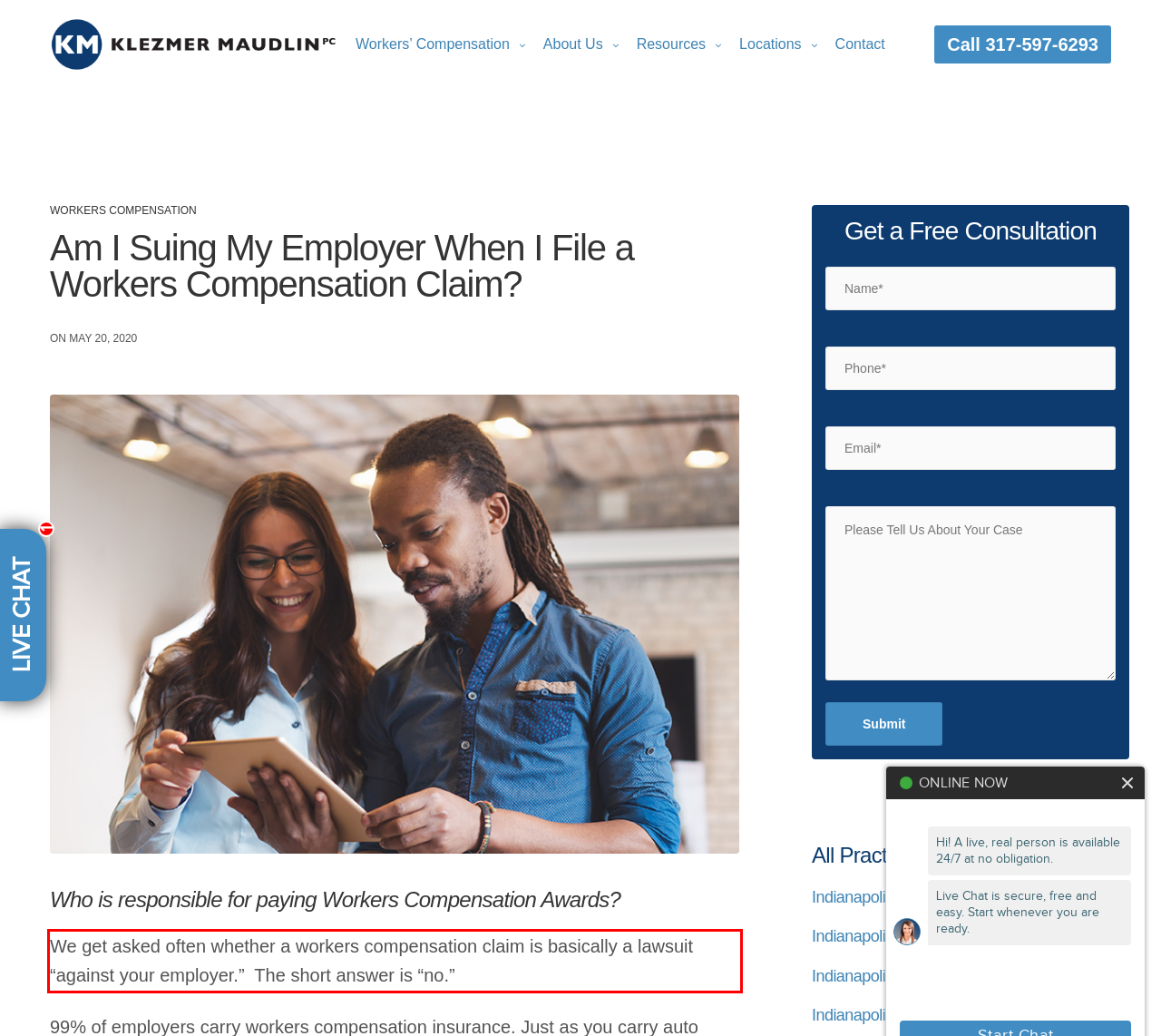You have a webpage screenshot with a red rectangle surrounding a UI element. Extract the text content from within this red bounding box.

We get asked often whether a workers compensation claim is basically a lawsuit “against your employer.” The short answer is “no.”